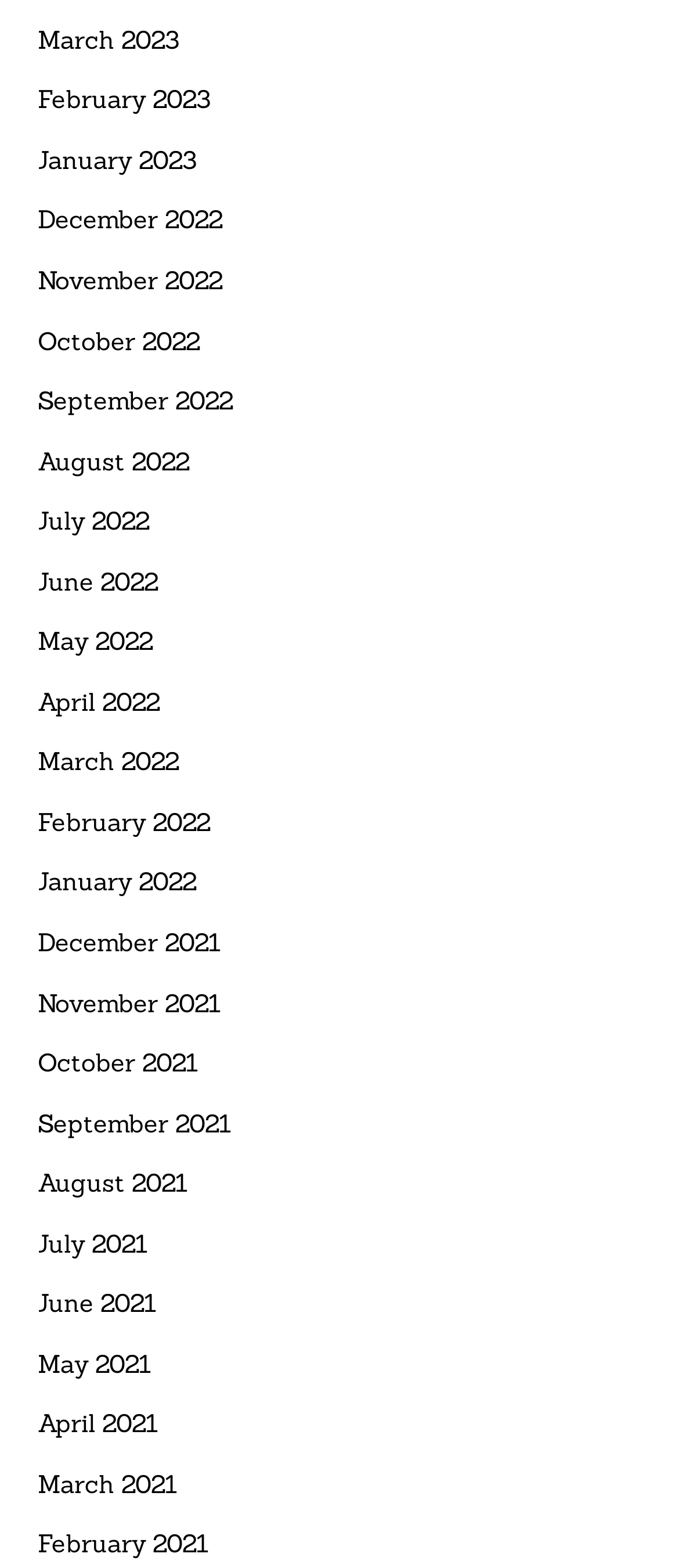How many months are listed?
Please respond to the question with a detailed and thorough explanation.

I counted the number of link elements with month and year text, and there are 24 of them, ranging from March 2023 to March 2021.